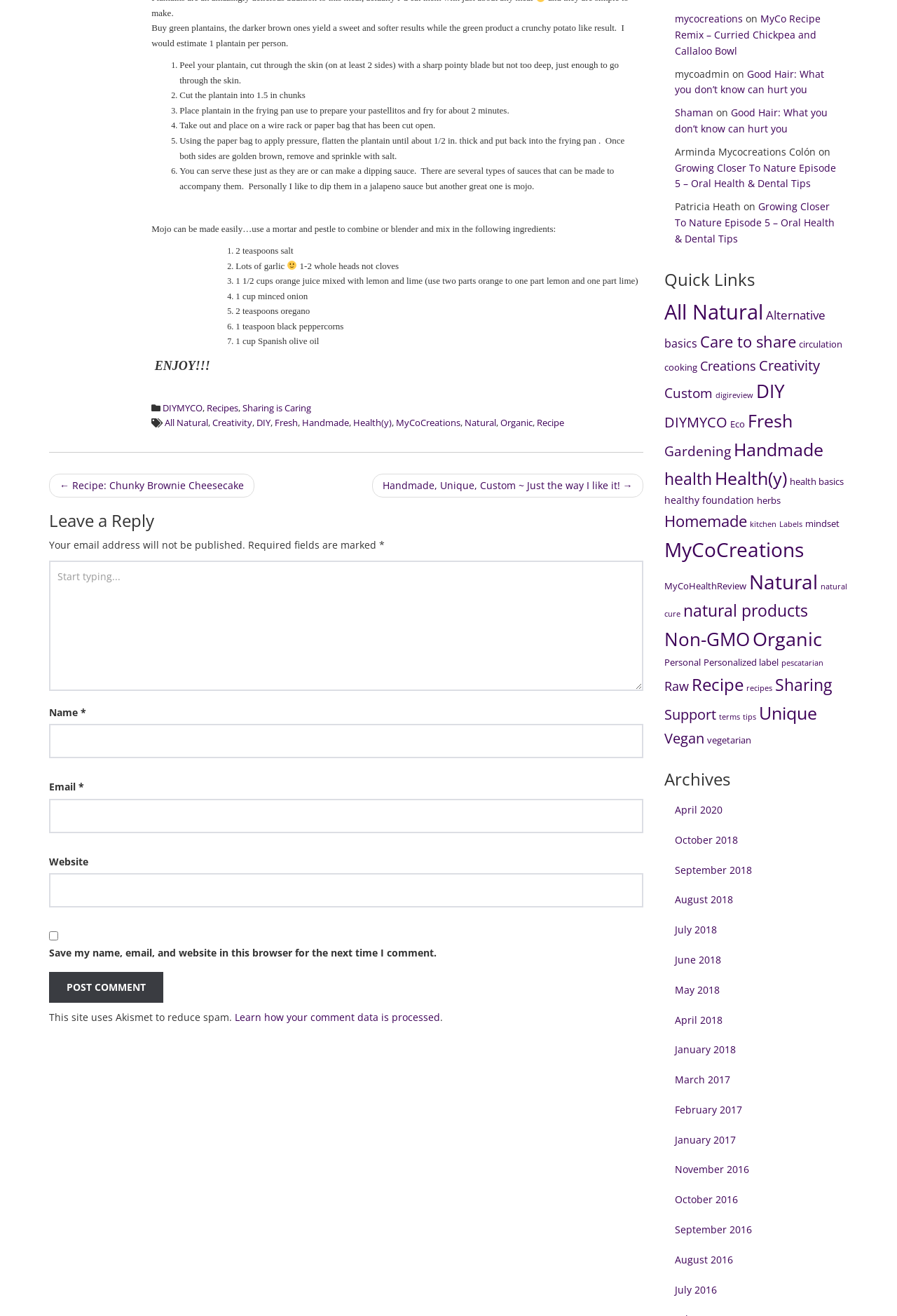Using the provided description parent_node: Email * aria-describedby="email-notes" name="email", find the bounding box coordinates for the UI element. Provide the coordinates in (top-left x, top-left y, bottom-right x, bottom-right y) format, ensuring all values are between 0 and 1.

[0.055, 0.607, 0.717, 0.633]